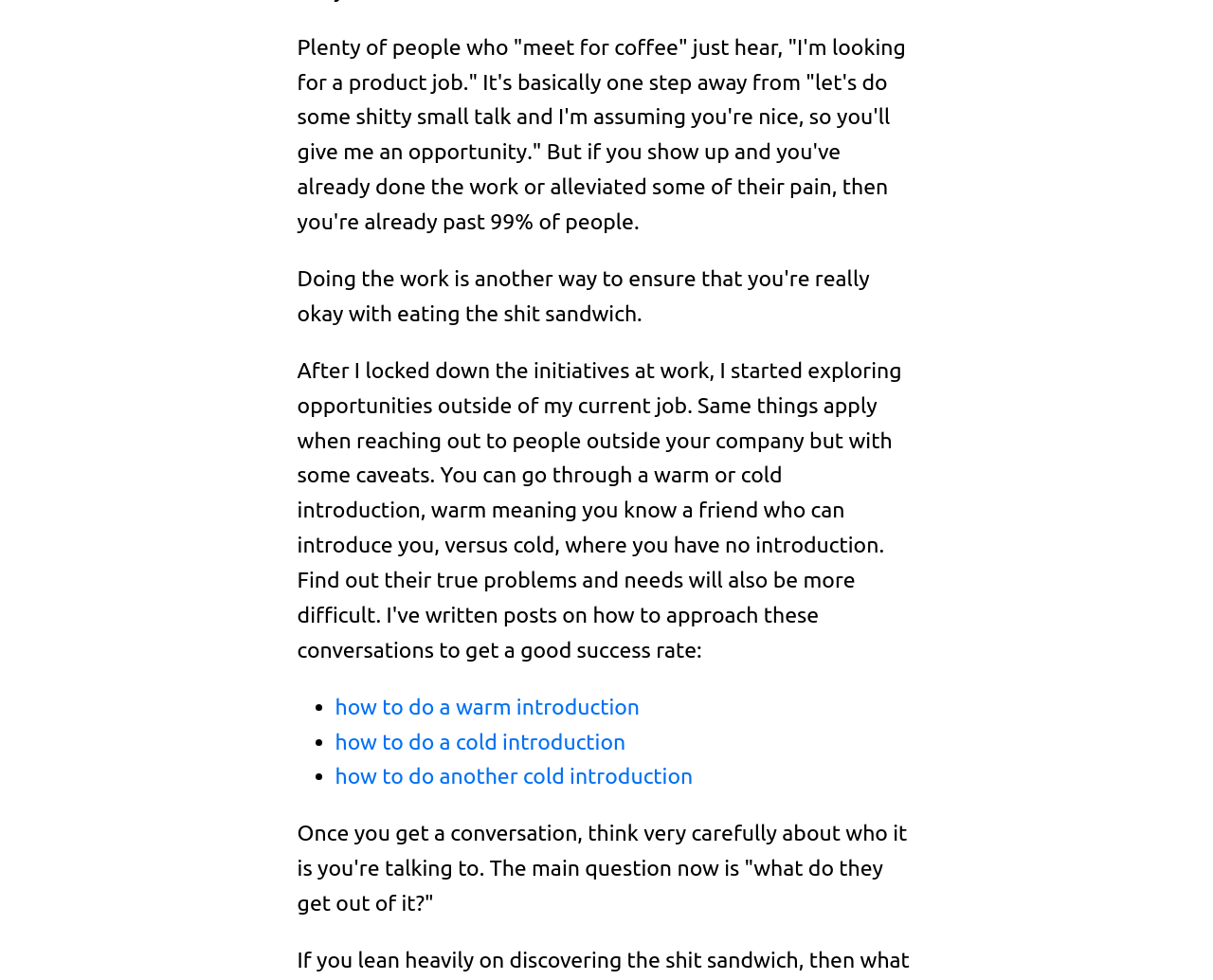Respond with a single word or short phrase to the following question: 
What is the author's attitude towards people who just want to chat?

critical